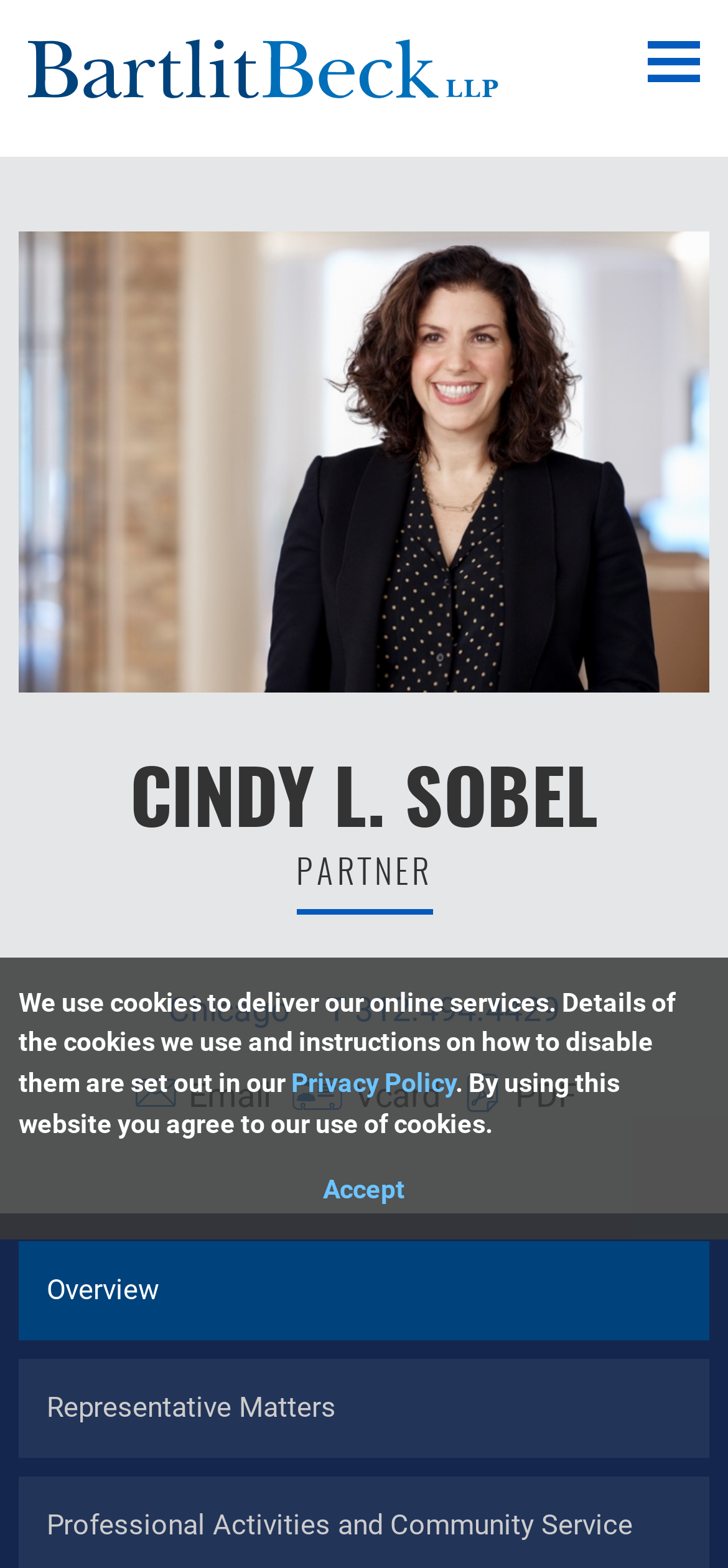Find the bounding box coordinates for the UI element that matches this description: "alt="Curious Mob"".

None